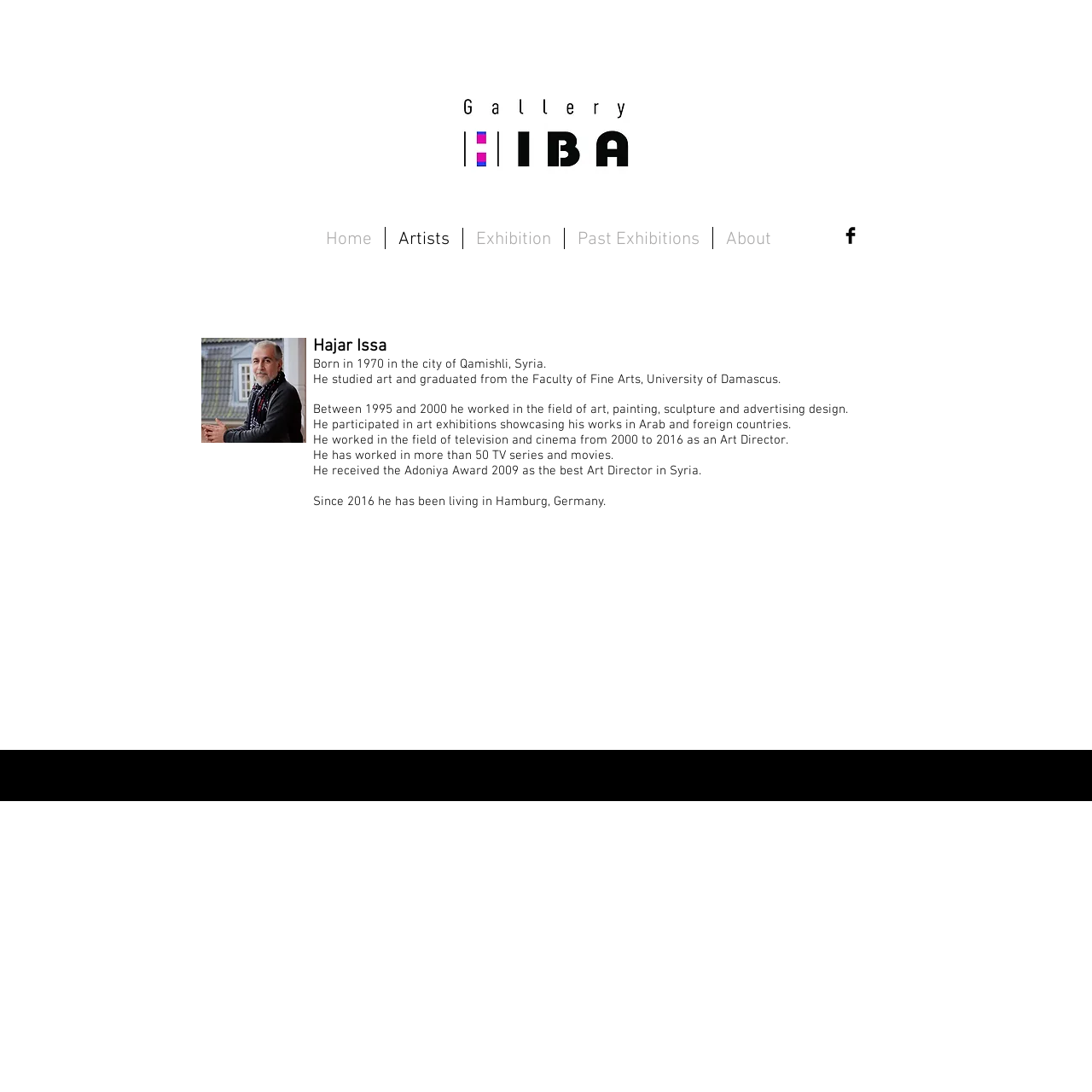Using the information shown in the image, answer the question with as much detail as possible: What award did Hajar Issa receive in 2009?

The webpage states that Hajar Issa 'received the Adoniya Award 2009 as the best Art Director in Syria', indicating that he received the Adoniya Award in 2009.